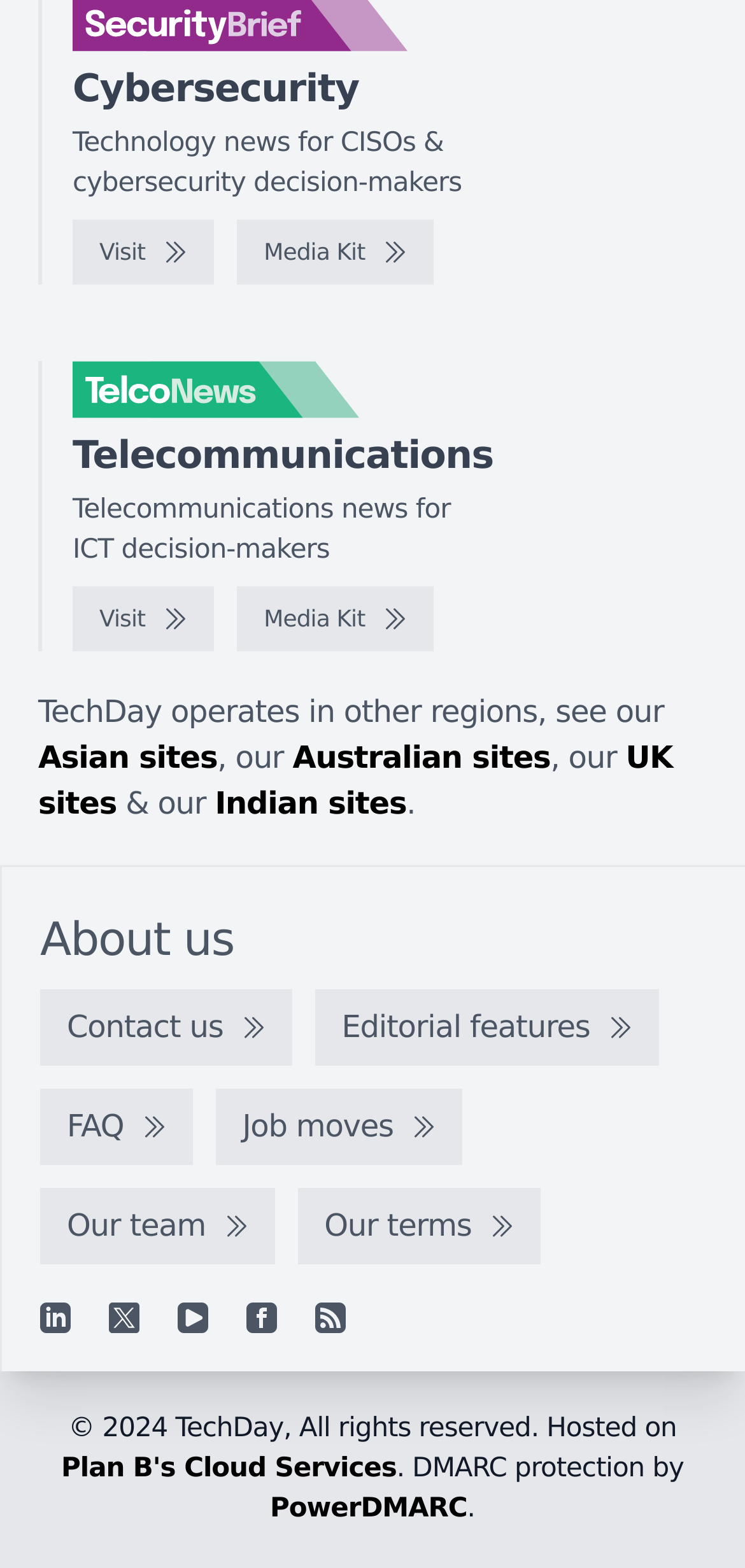Identify the bounding box coordinates of the part that should be clicked to carry out this instruction: "Check Asian sites".

[0.051, 0.472, 0.292, 0.495]